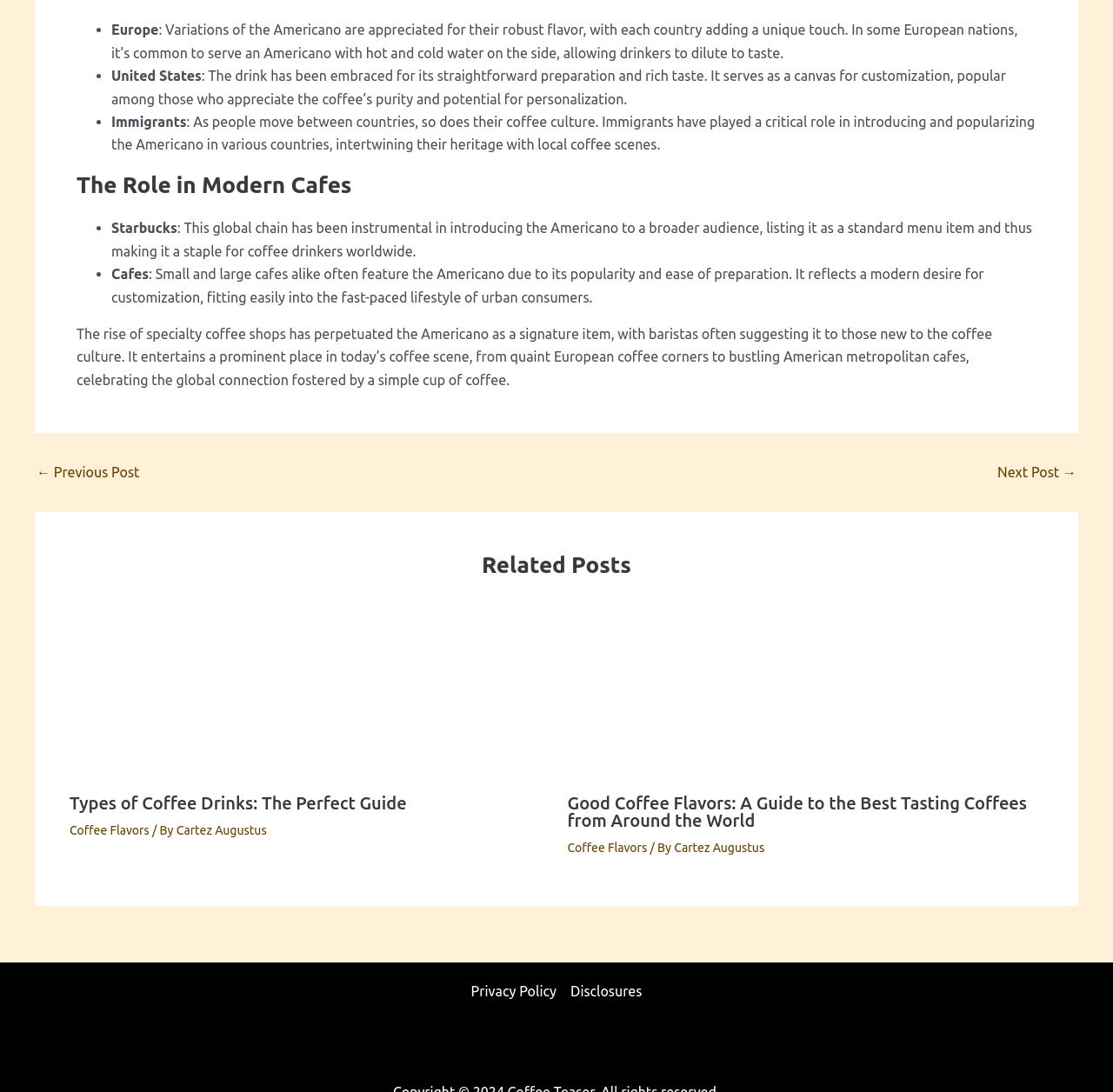Please find the bounding box coordinates of the clickable region needed to complete the following instruction: "Go to the previous post". The bounding box coordinates must consist of four float numbers between 0 and 1, i.e., [left, top, right, bottom].

[0.033, 0.426, 0.125, 0.439]